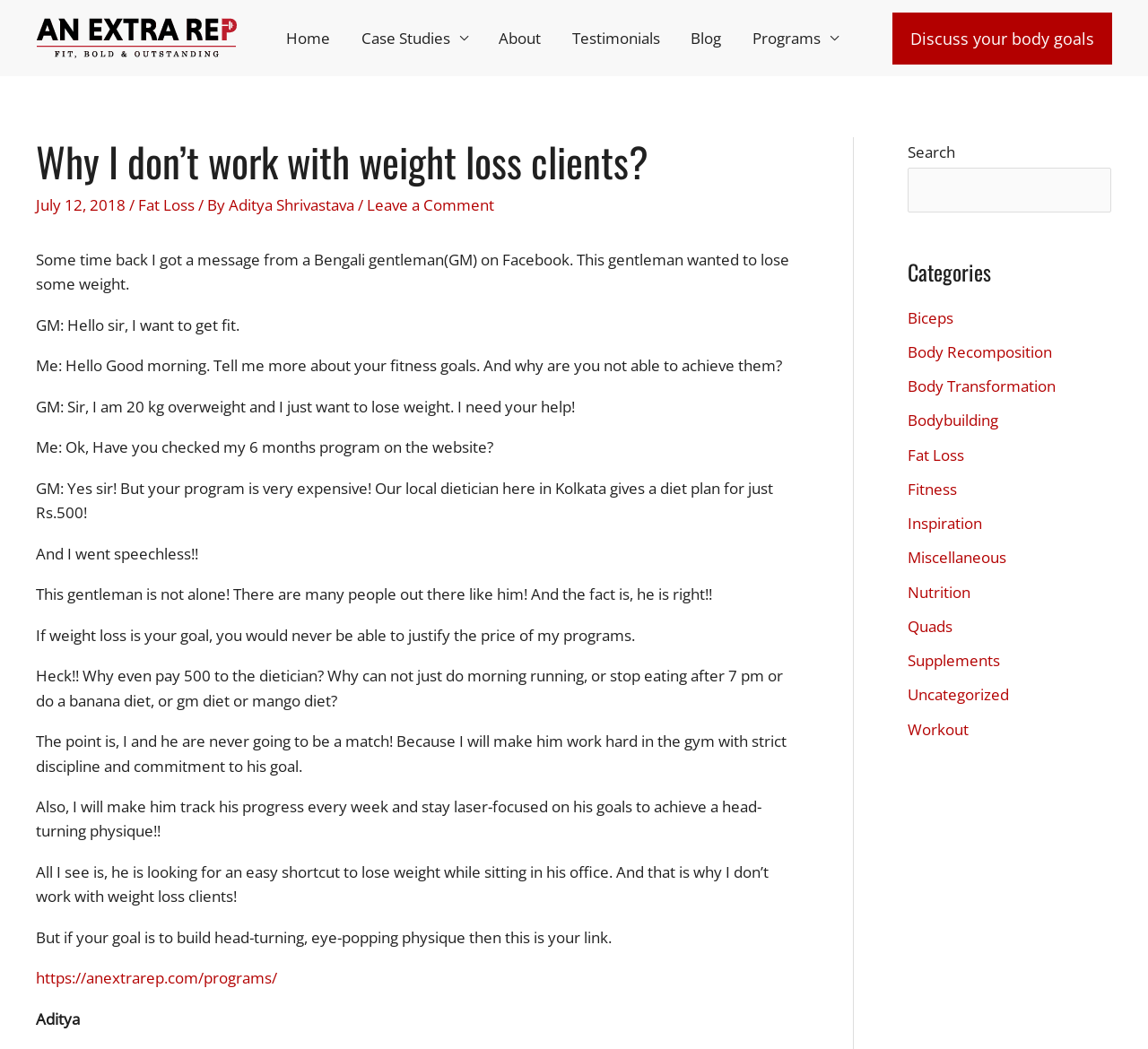Using the format (top-left x, top-left y, bottom-right x, bottom-right y), provide the bounding box coordinates for the described UI element. All values should be floating point numbers between 0 and 1: About

[0.42, 0.006, 0.484, 0.066]